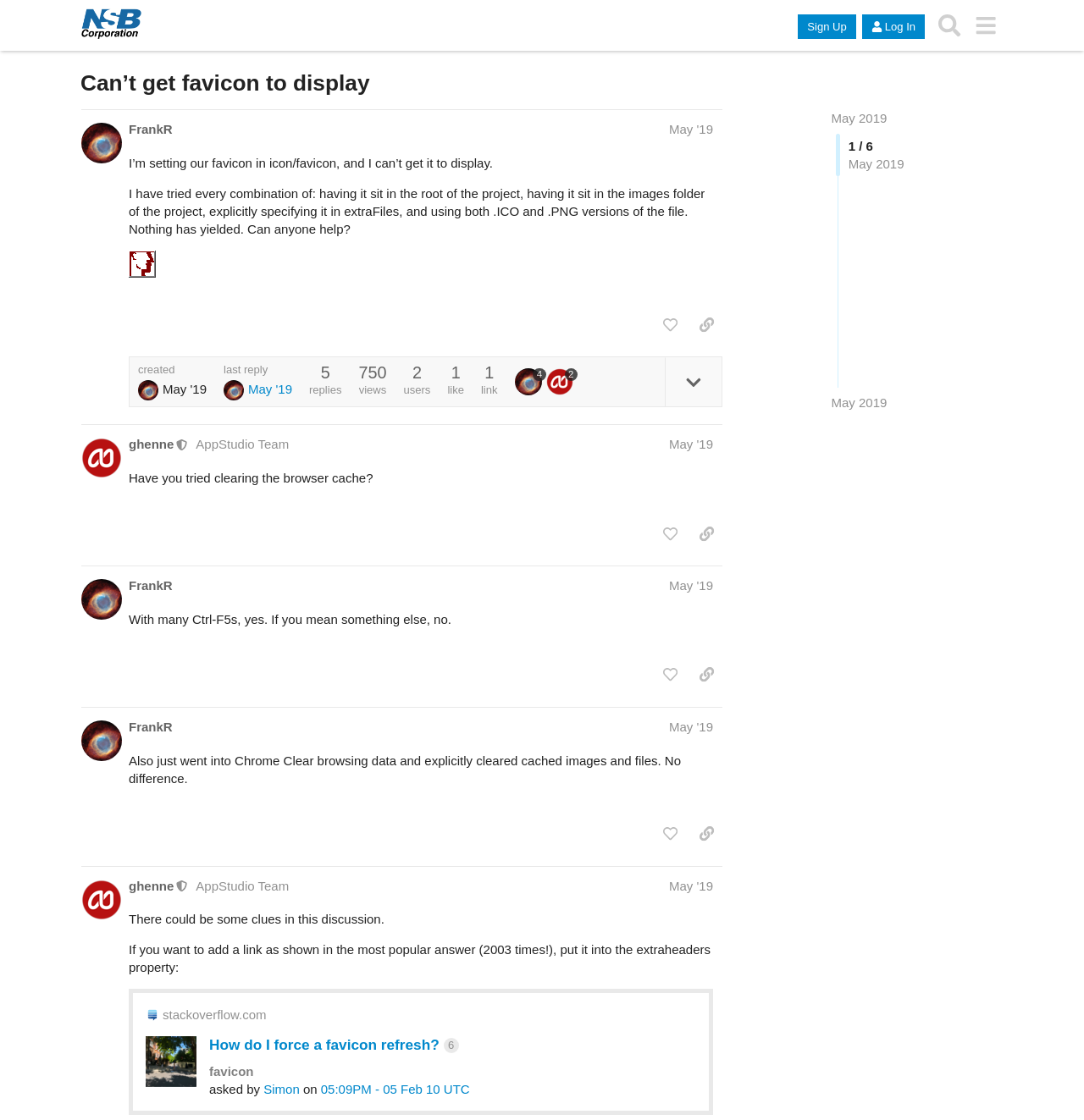Find the bounding box coordinates corresponding to the UI element with the description: "May '19". The coordinates should be formatted as [left, top, right, bottom], with values as floats between 0 and 1.

[0.617, 0.109, 0.658, 0.122]